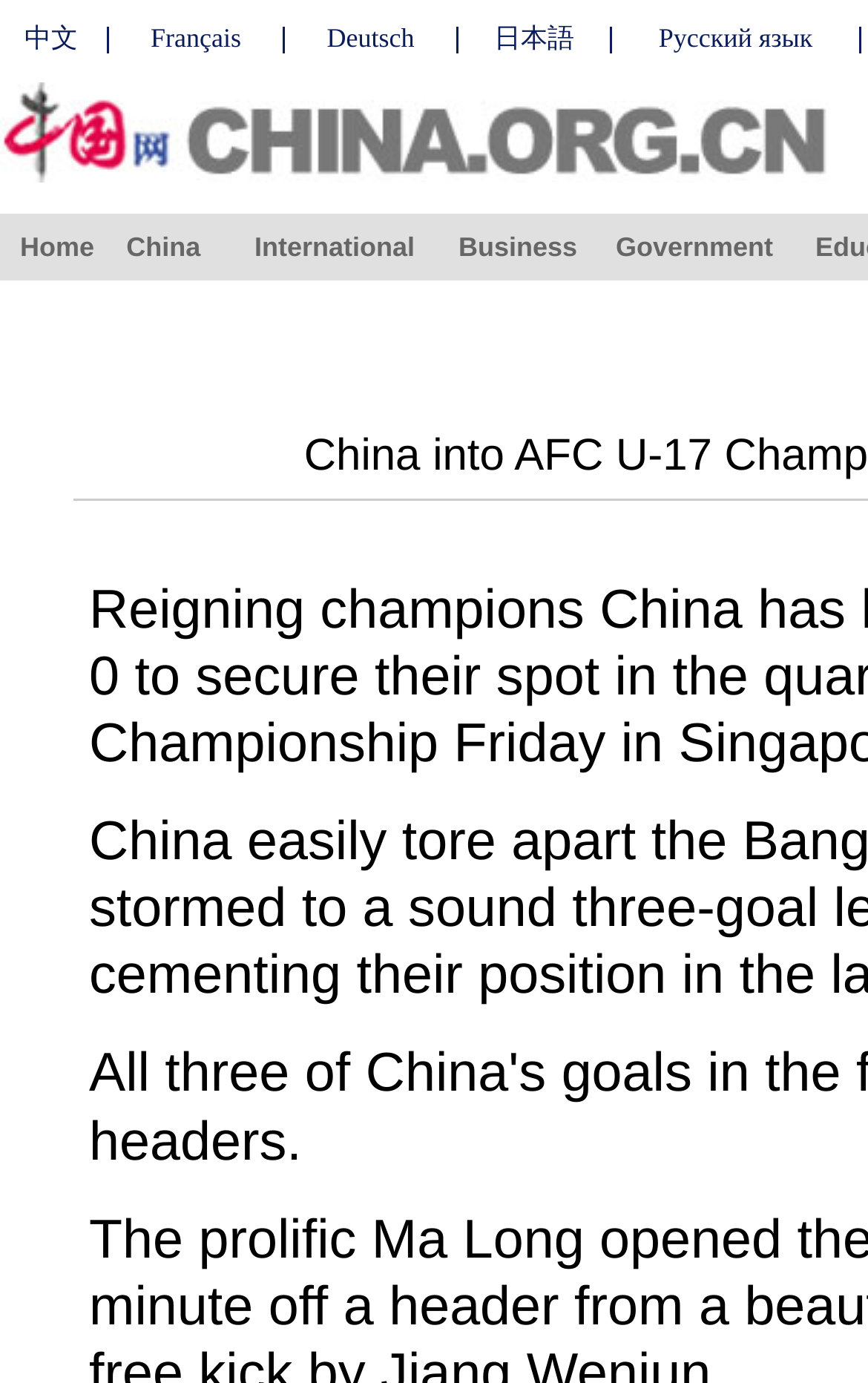Please specify the coordinates of the bounding box for the element that should be clicked to carry out this instruction: "Select Deutsch language". The coordinates must be four float numbers between 0 and 1, formatted as [left, top, right, bottom].

[0.376, 0.016, 0.477, 0.039]